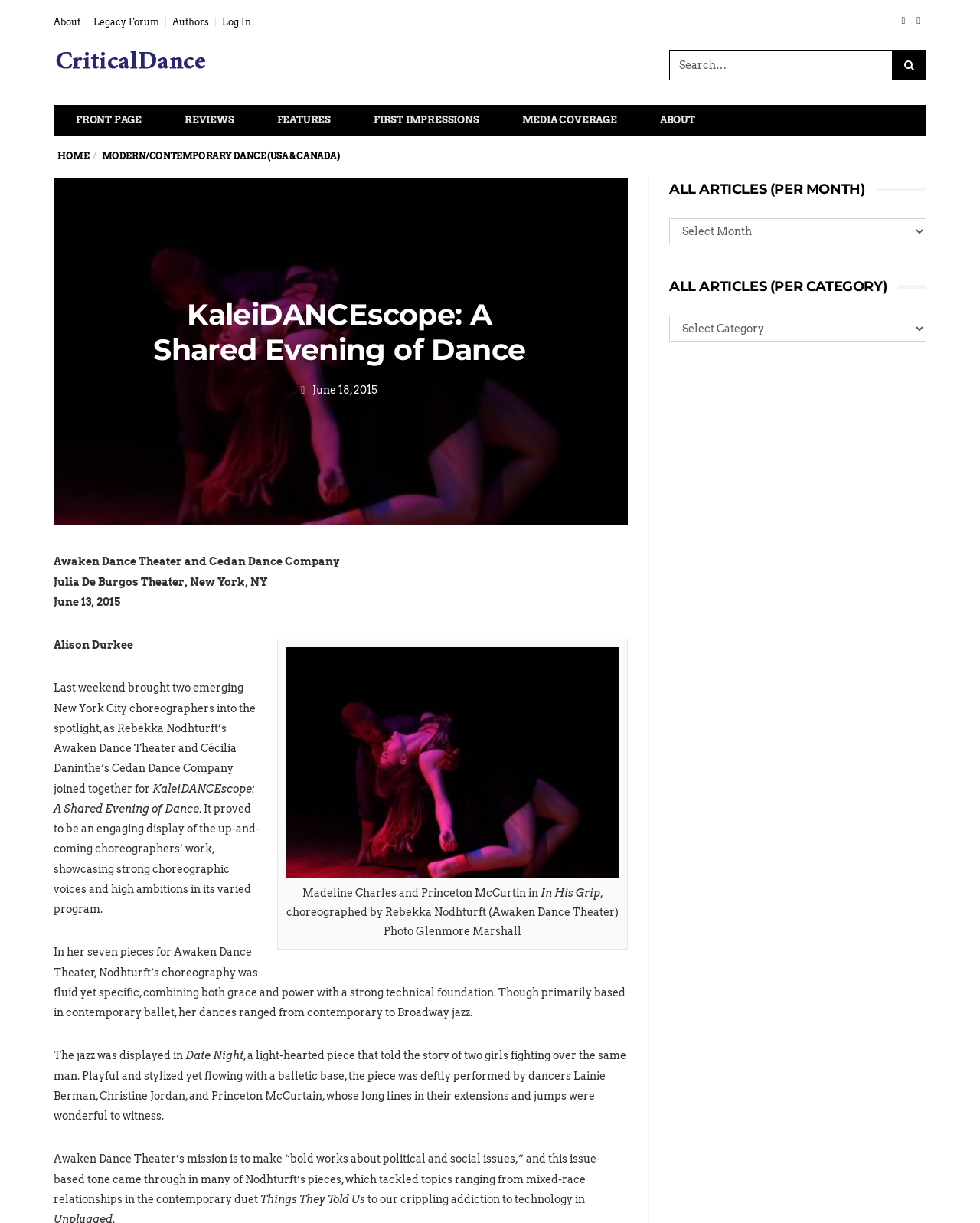Find the bounding box coordinates of the area that needs to be clicked in order to achieve the following instruction: "Click on the 'About' link". The coordinates should be specified as four float numbers between 0 and 1, i.e., [left, top, right, bottom].

[0.055, 0.013, 0.082, 0.023]